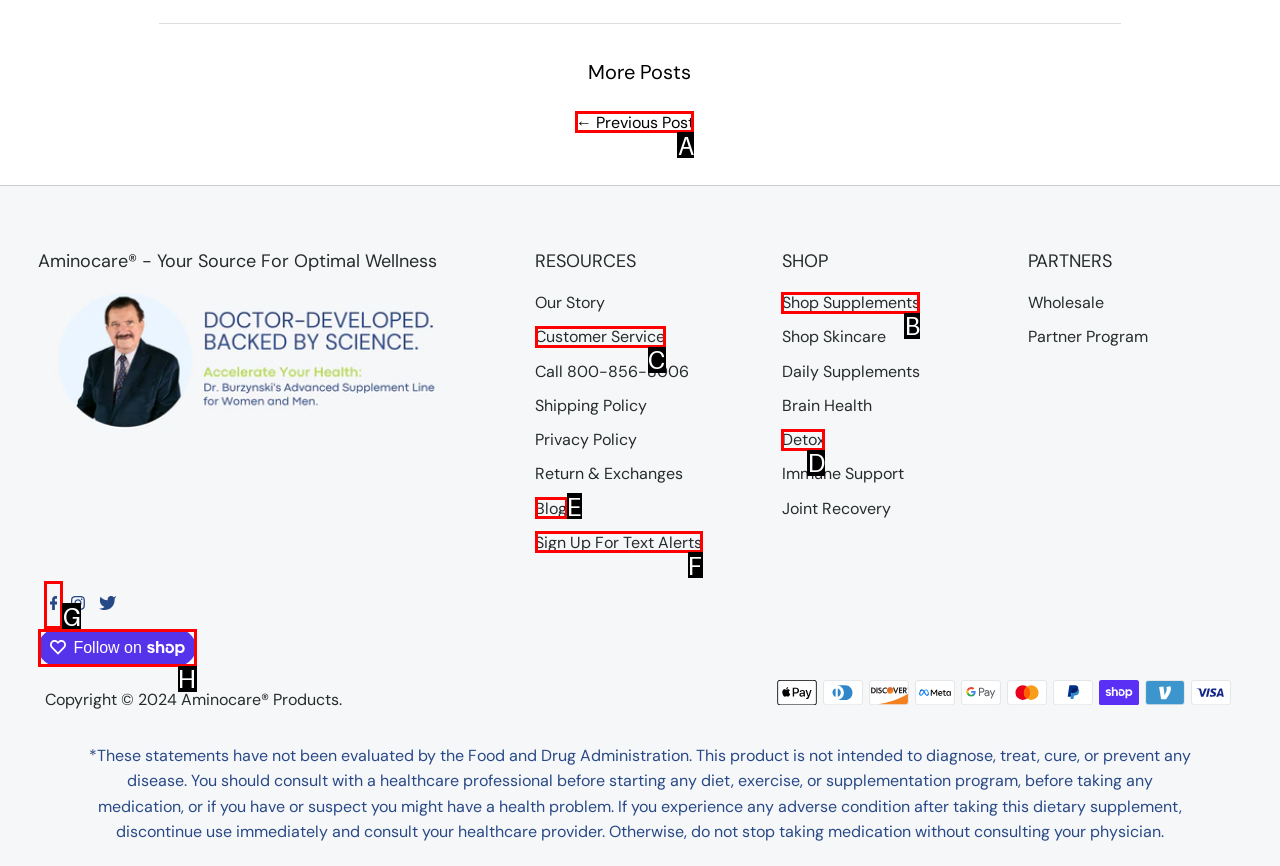Identify the appropriate choice to fulfill this task: Click on the 'Facebook' link
Respond with the letter corresponding to the correct option.

G